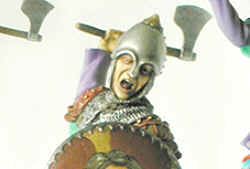Describe all the elements visible in the image meticulously.

The image displays a highly detailed miniature figure of a warrior, showcasing exquisite craftsmanship typical of acrylic painting techniques. The figure is adorned with a shiny helmet and chainmail, emphasizing its historical authenticity. The warrior's fierce expression is complemented by intricate details on the shield, which features a vibrant color scheme, including earthy tones and striking designs. This piece captures the essence of model painting, highlighting the skill involved in achieving realistic textures and lifelike appearances. The figure seems poised for action, embodying both strength and artistry, reflective of the techniques discussed in the accompanying content about painting faces with acrylics.